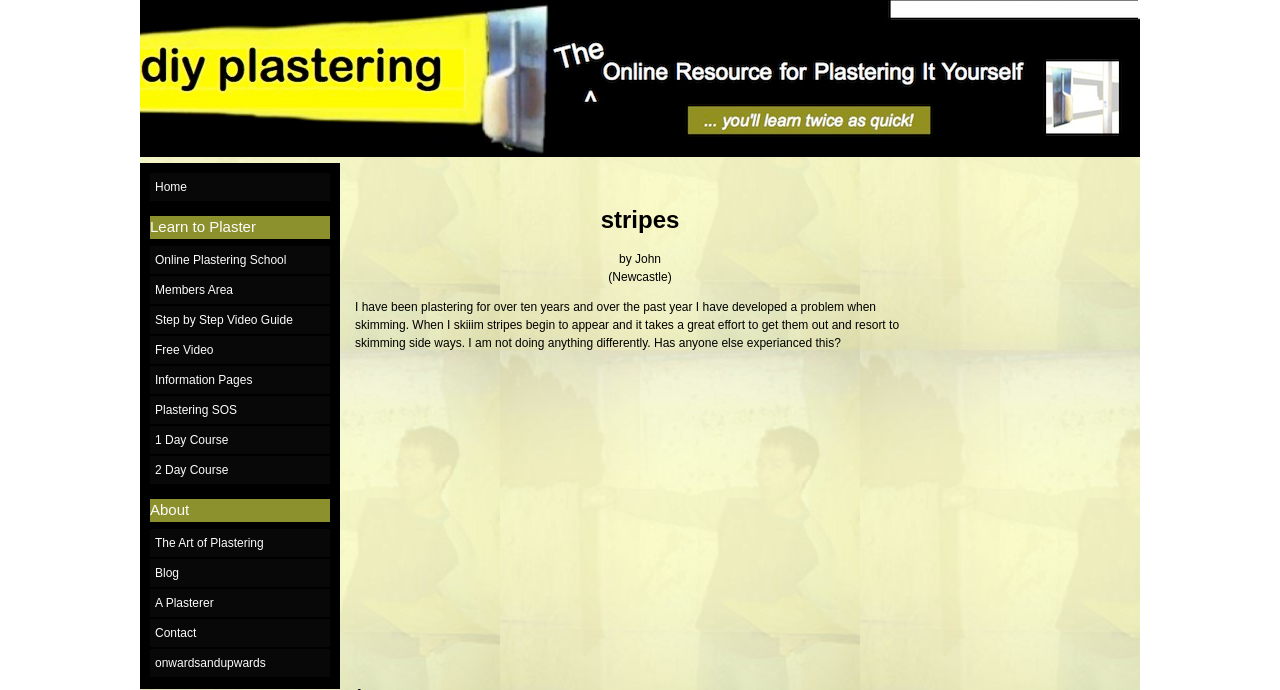Extract the bounding box coordinates for the HTML element that matches this description: "The Art of Plastering". The coordinates should be four float numbers between 0 and 1, i.e., [left, top, right, bottom].

[0.117, 0.767, 0.258, 0.807]